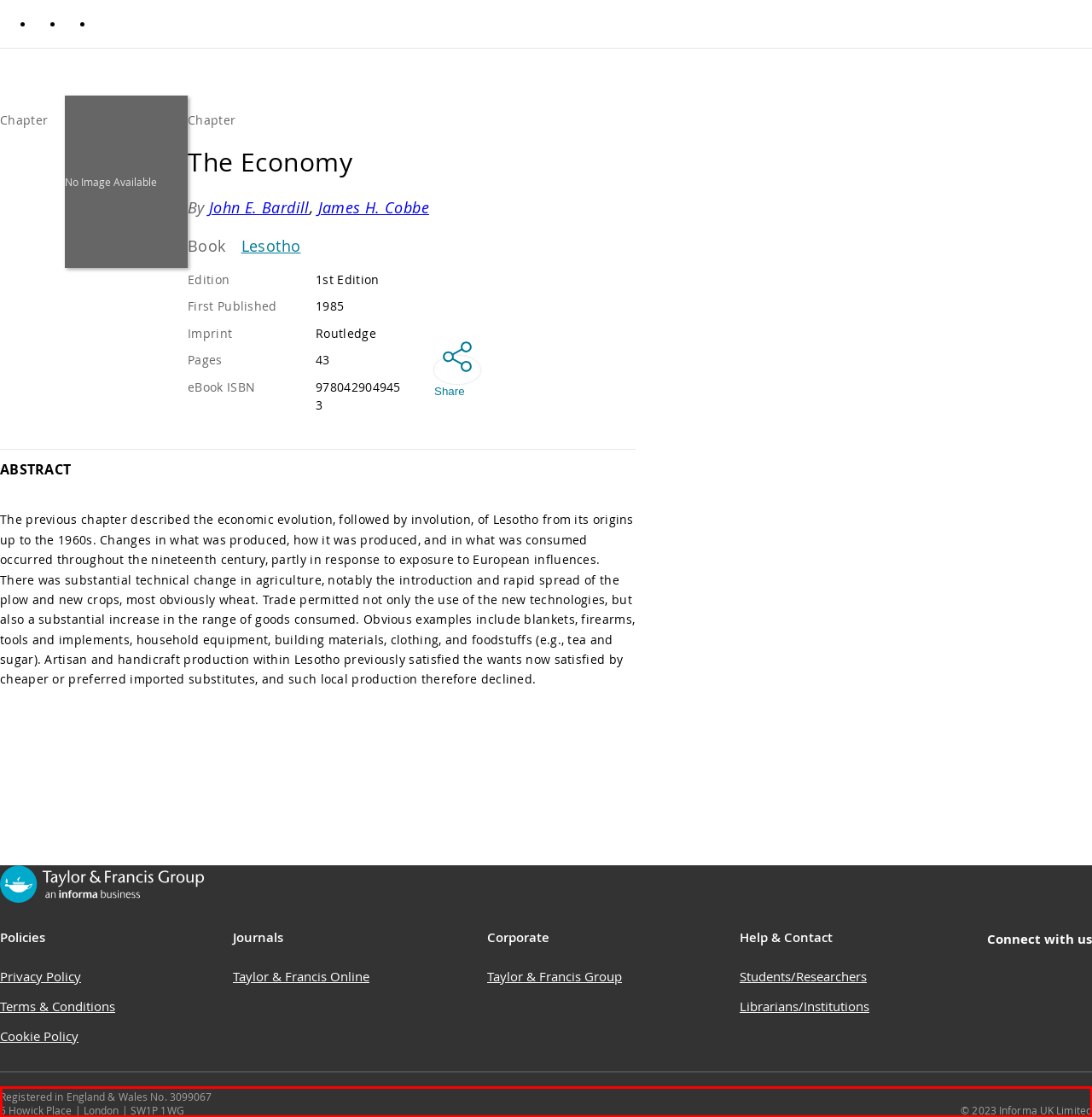Given a screenshot of a webpage, identify the red bounding box and perform OCR to recognize the text within that box.

Registered in England & Wales No. 3099067 5 Howick Place | London | SW1P 1WG © 2023 Informa UK Limited